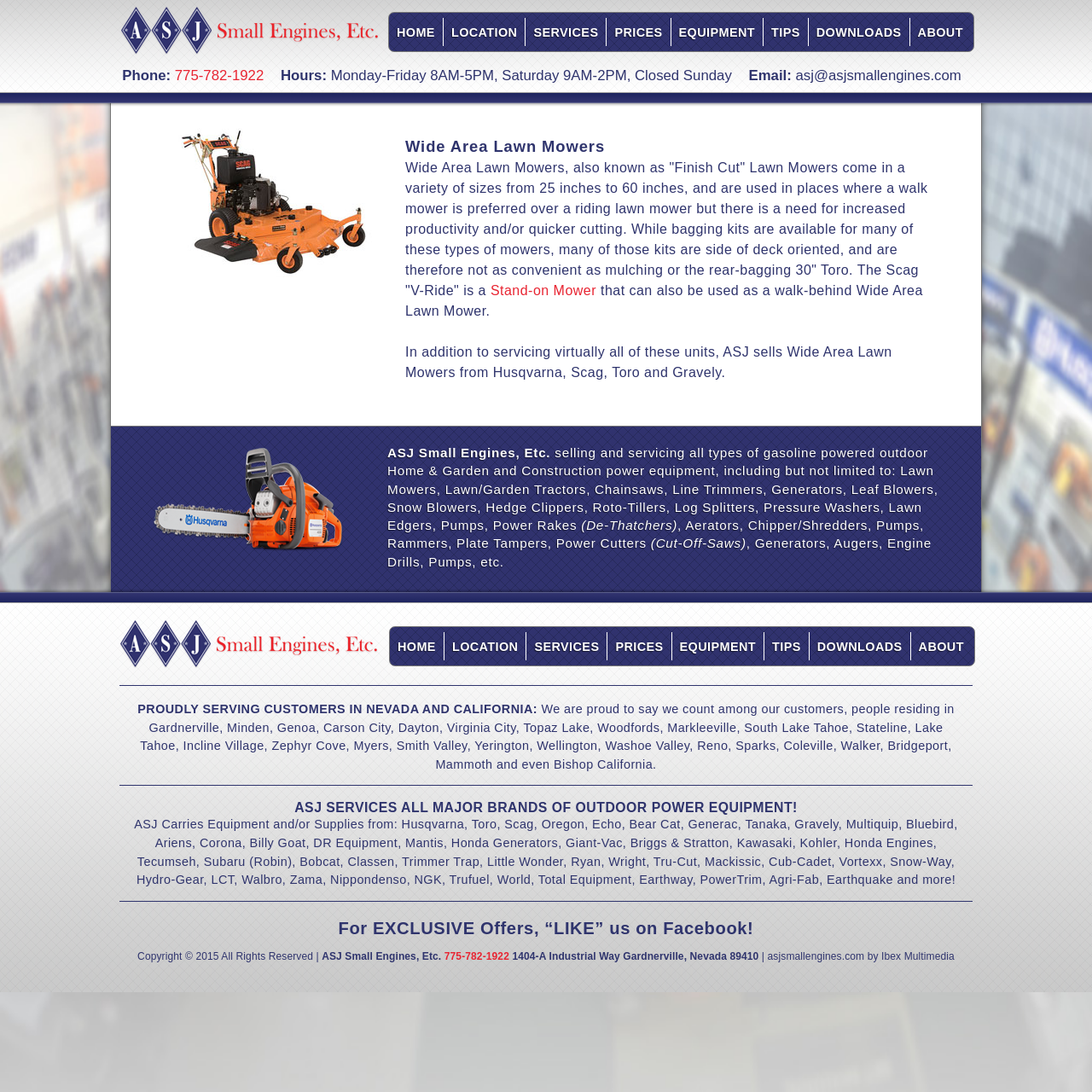What types of equipment does ASJ Small Engines, Etc. sell?
Please provide a single word or phrase as your answer based on the screenshot.

Lawn Mowers, Chainsaws, Generators, etc.